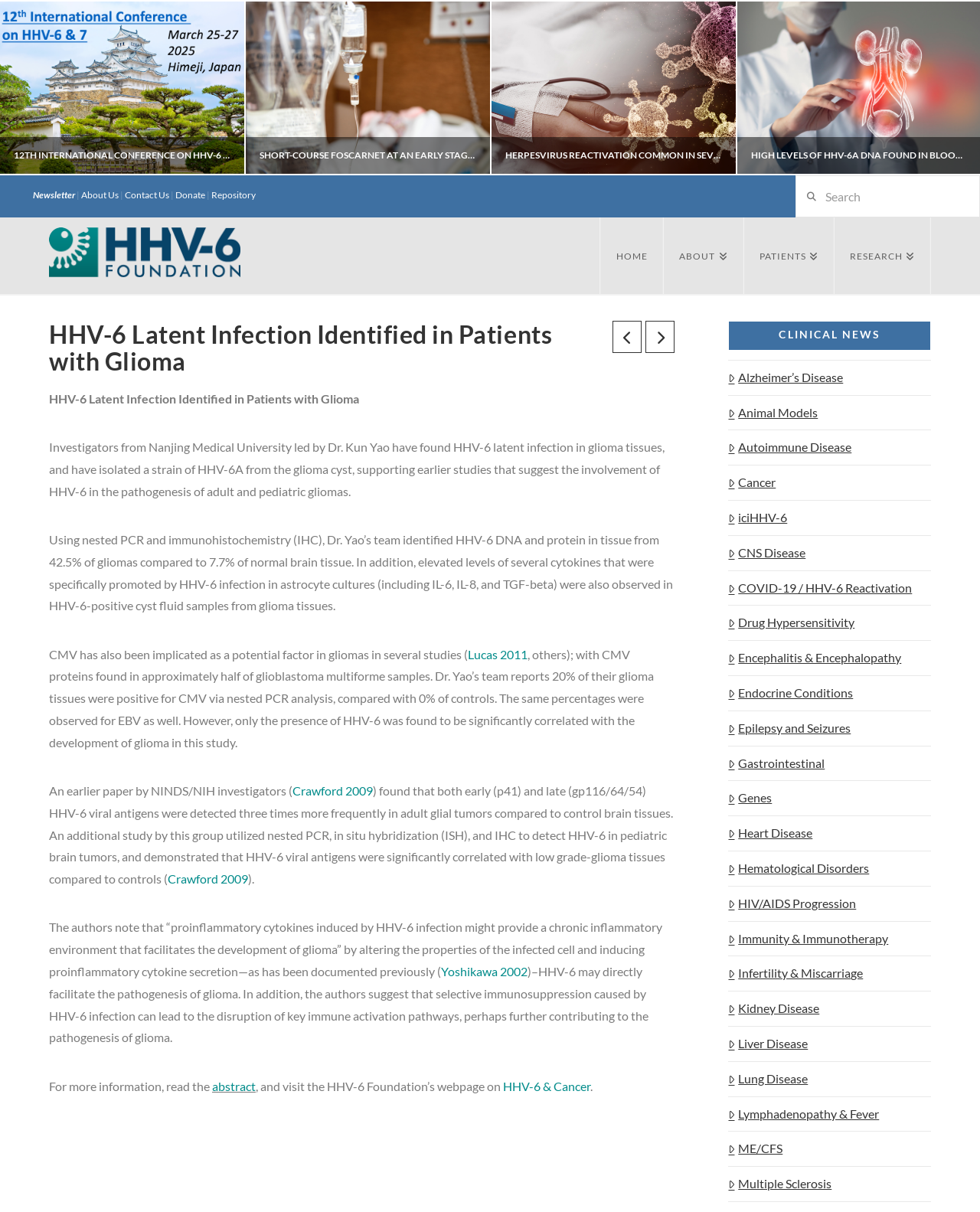Locate the bounding box of the user interface element based on this description: "Hematological Disorders".

[0.743, 0.702, 0.887, 0.731]